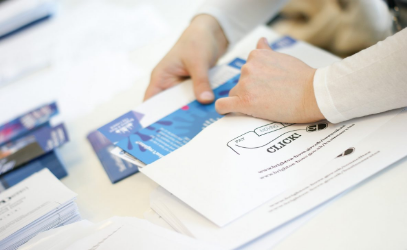Illustrate the scene in the image with a detailed description.

In this image, a person is seen carefully sorting through a pile of correspondence on a bright, white surface. The individual, wearing a light-colored long-sleeve shirt, is holding several envelopes and flyers, indicating an organized effort in handling mail or promotional materials. The envelopes appear to feature vibrant designs and text, highlighting information that may be important for marketing or communication purposes. A close-up of the materials shows a printed flyer with a clear call to action labeled "CLICK," suggesting a digital engagement opportunity. This scene effectively captures the essence of professional mailing and marketing processes, emphasizing attention to detail and organization.